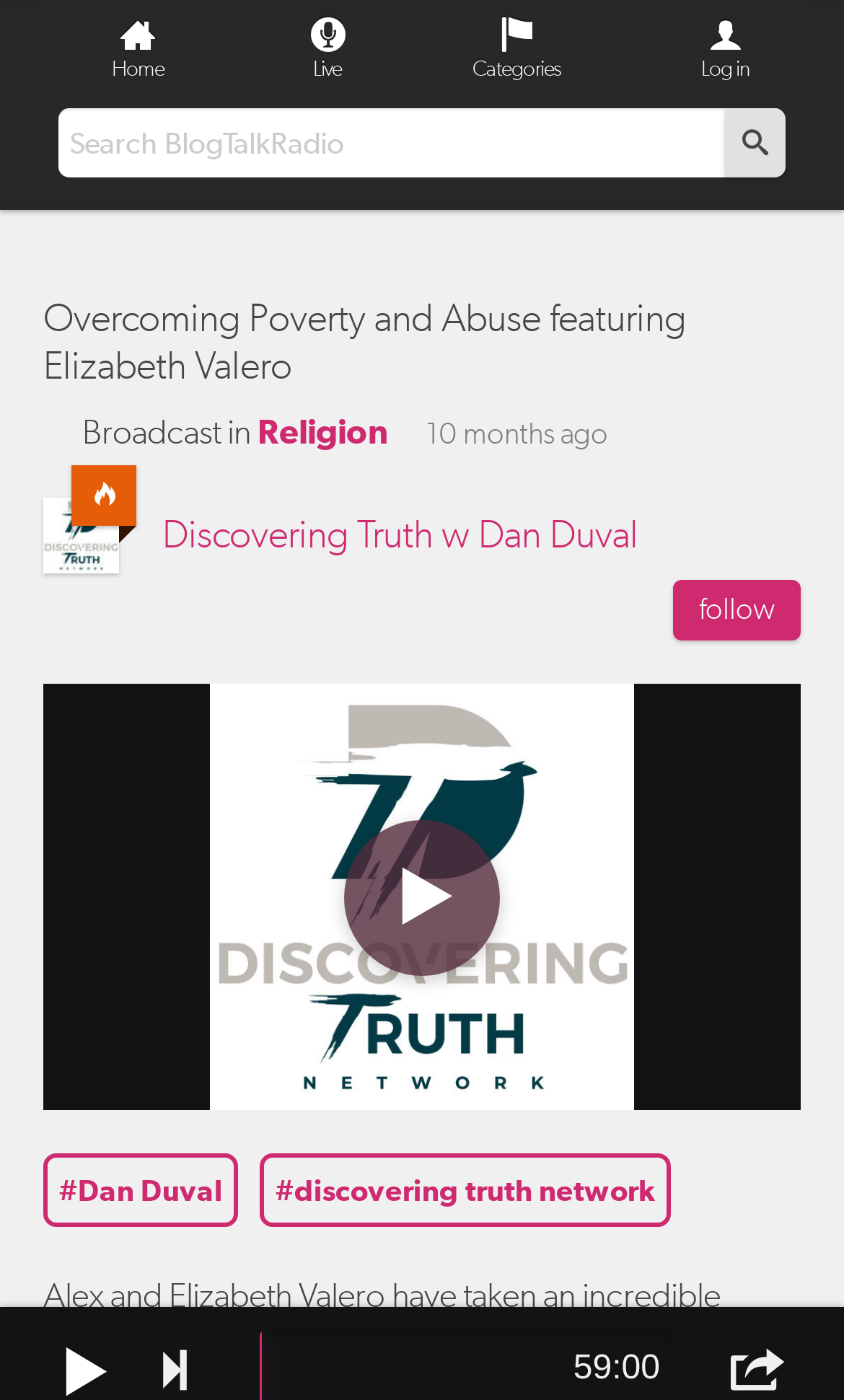Please give a concise answer to this question using a single word or phrase: 
What is the name of the podcast?

Discovering Truth w Dan Duval